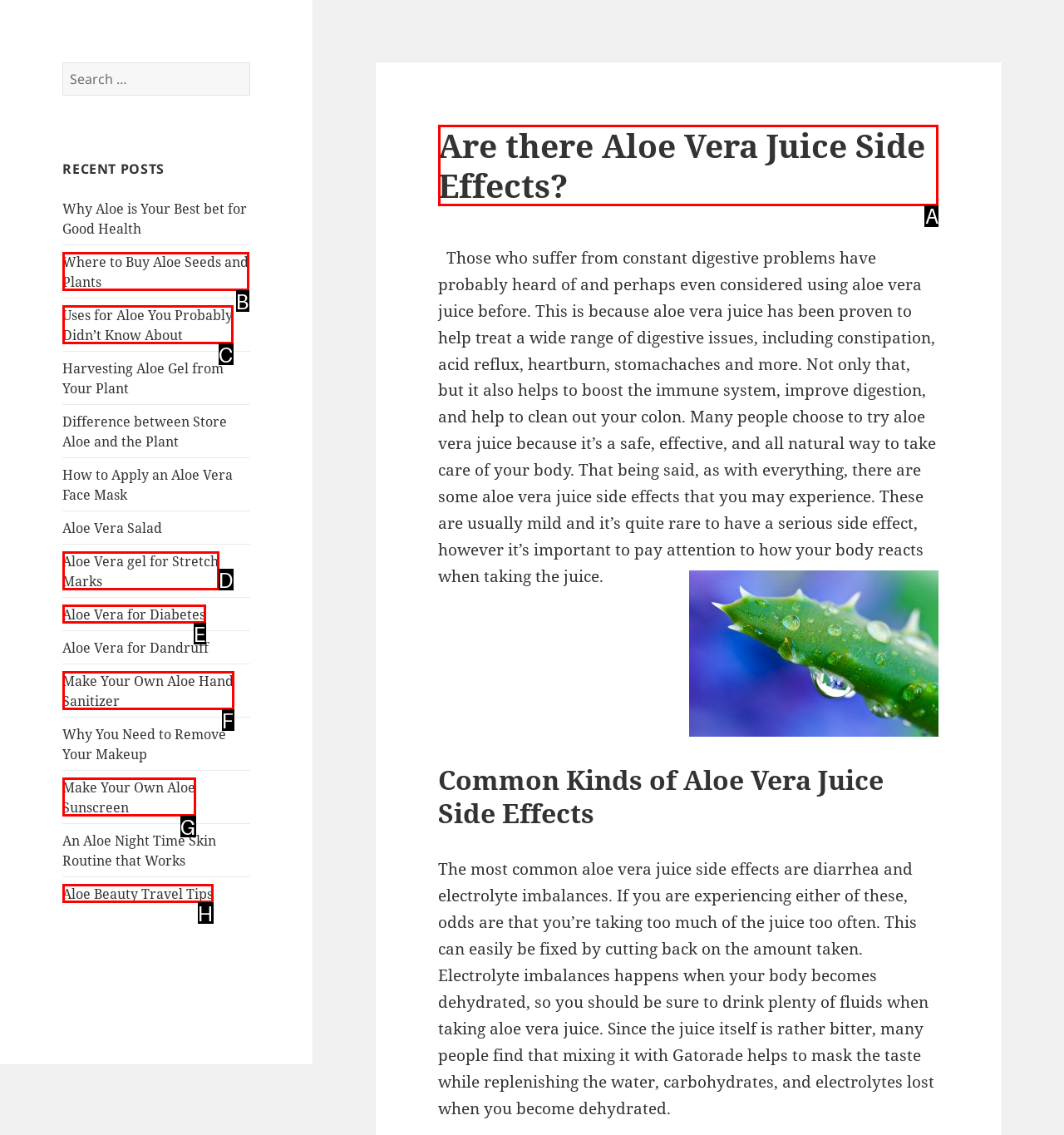Tell me which option I should click to complete the following task: Explore the article about Aloe Vera Juice Side Effects Answer with the option's letter from the given choices directly.

A